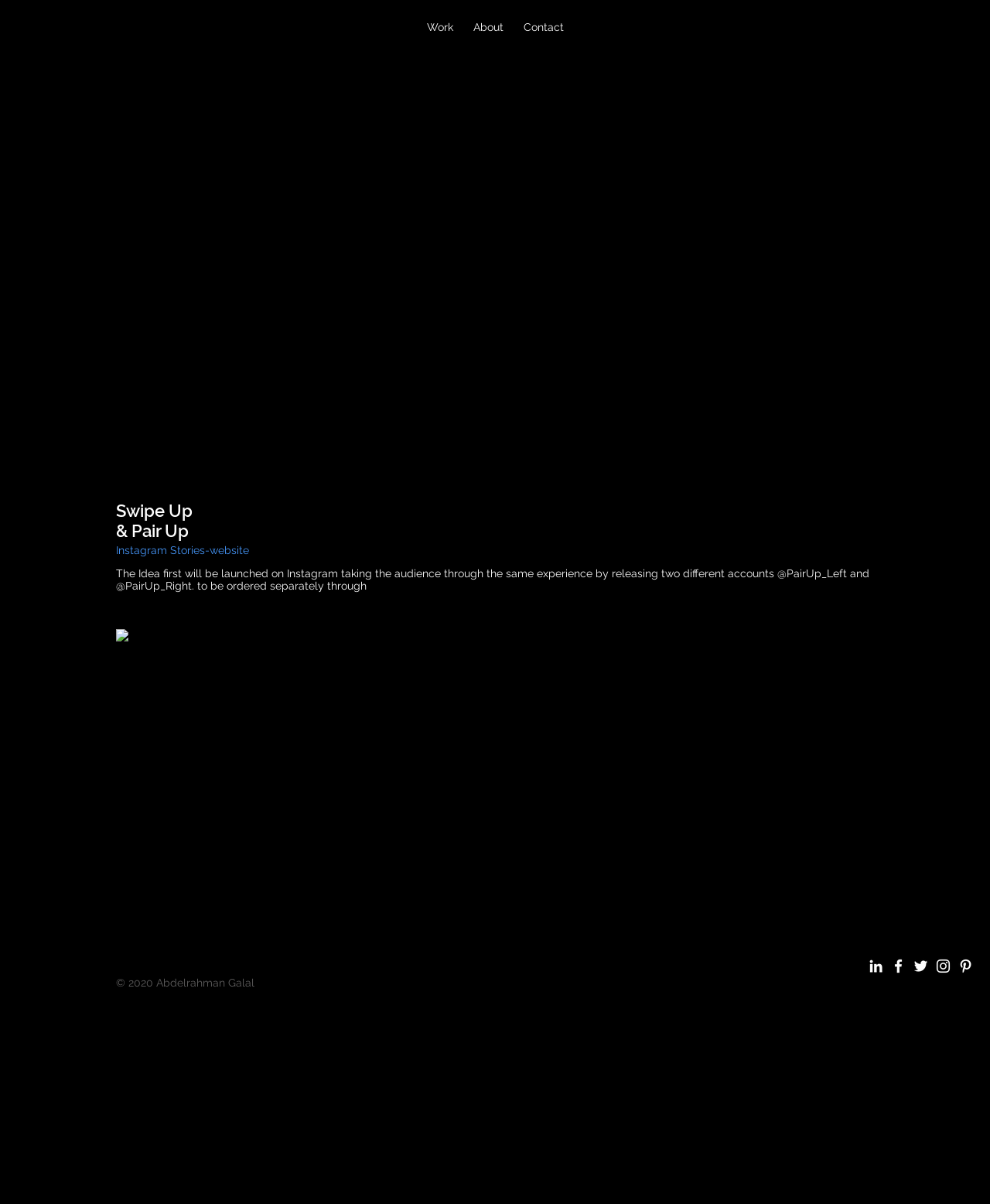Identify the bounding box for the UI element specified in this description: "David O. Ikotun". The coordinates must be four float numbers between 0 and 1, formatted as [left, top, right, bottom].

None